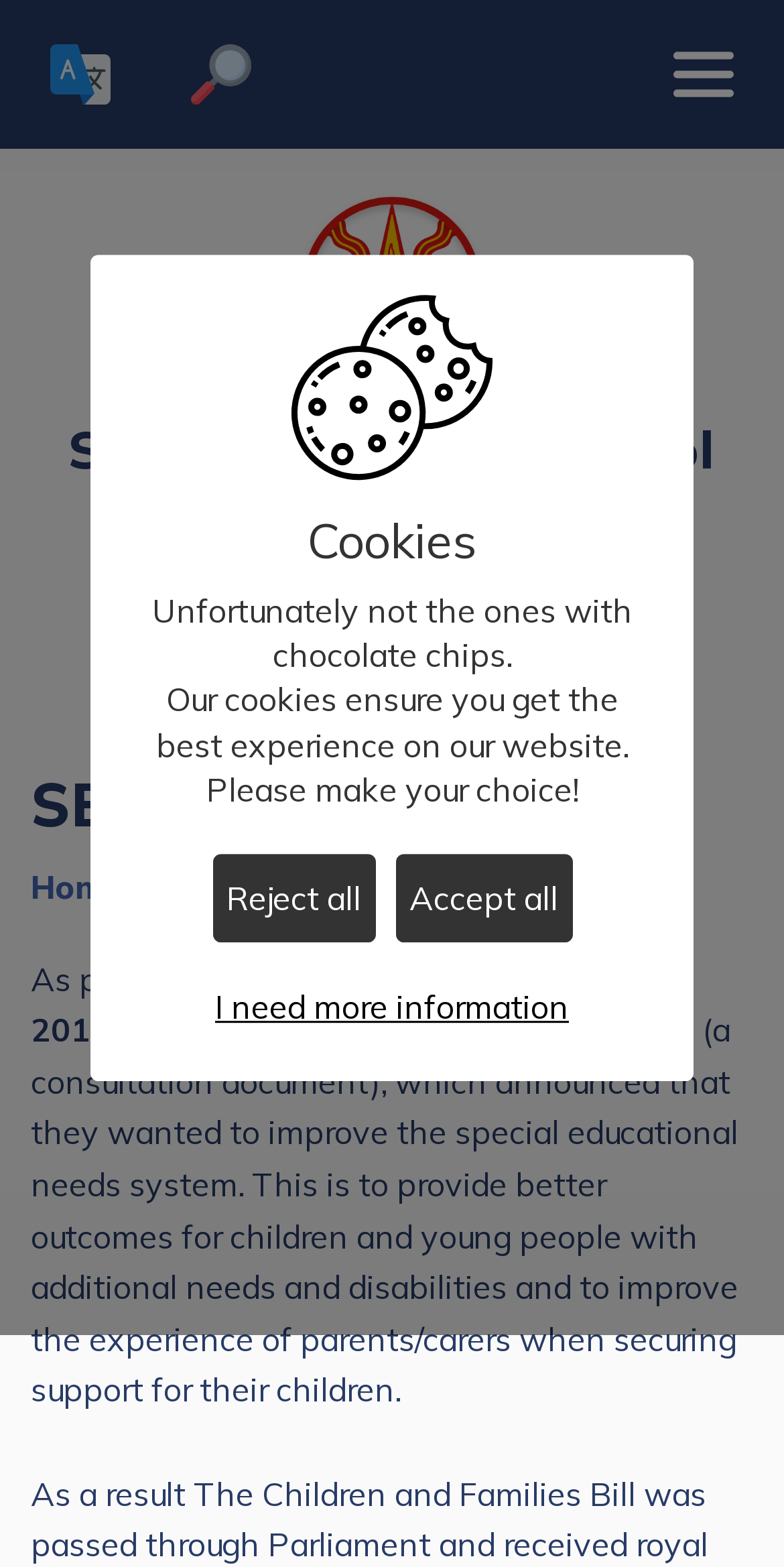Kindly determine the bounding box coordinates for the area that needs to be clicked to execute this instruction: "Open main menu".

[0.833, 0.019, 0.961, 0.076]